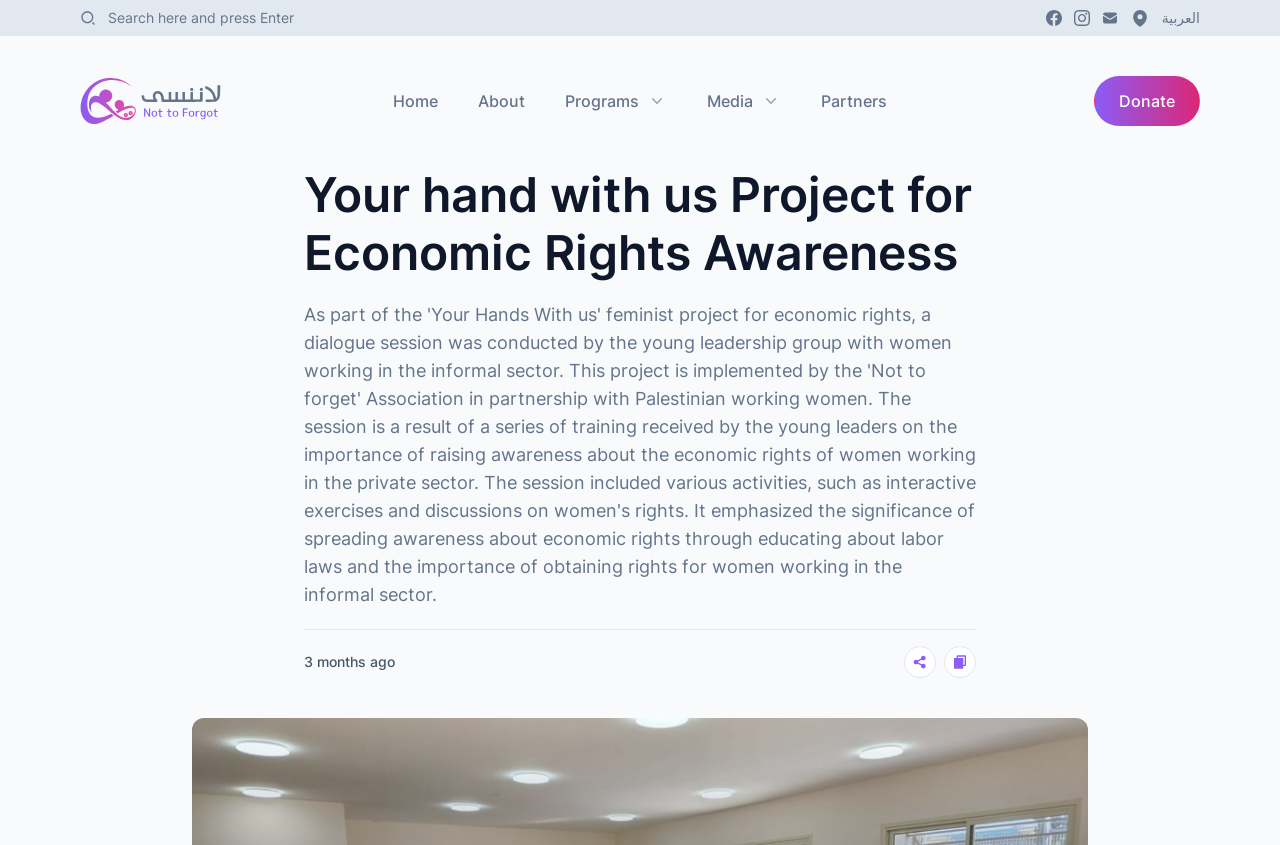Please find the bounding box coordinates of the element that you should click to achieve the following instruction: "Go to Home page". The coordinates should be presented as four float numbers between 0 and 1: [left, top, right, bottom].

[0.307, 0.105, 0.342, 0.134]